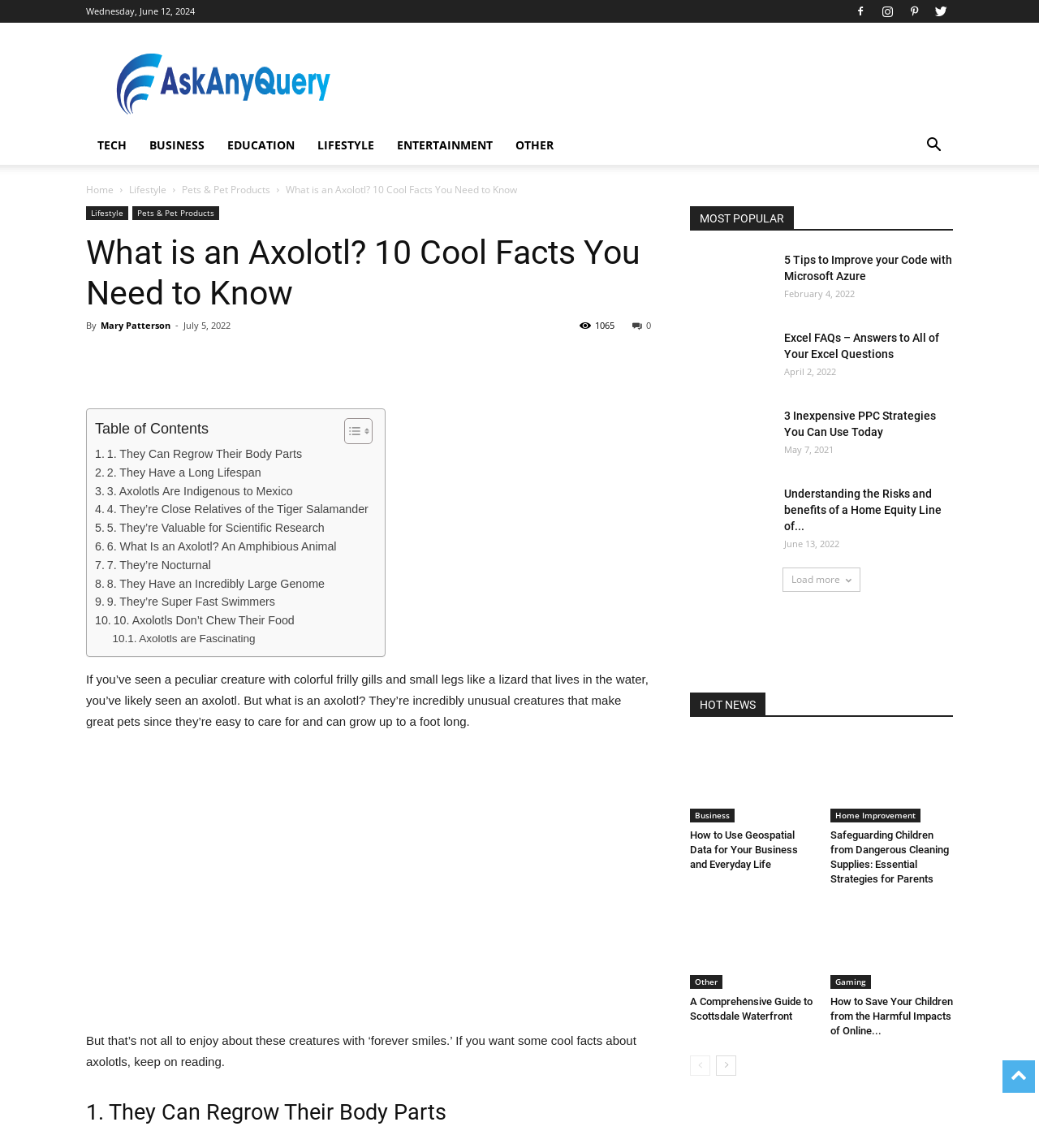Please identify the bounding box coordinates of the region to click in order to complete the given instruction: "Click on the 'Pets & Pet Products' link". The coordinates should be four float numbers between 0 and 1, i.e., [left, top, right, bottom].

[0.175, 0.159, 0.26, 0.171]